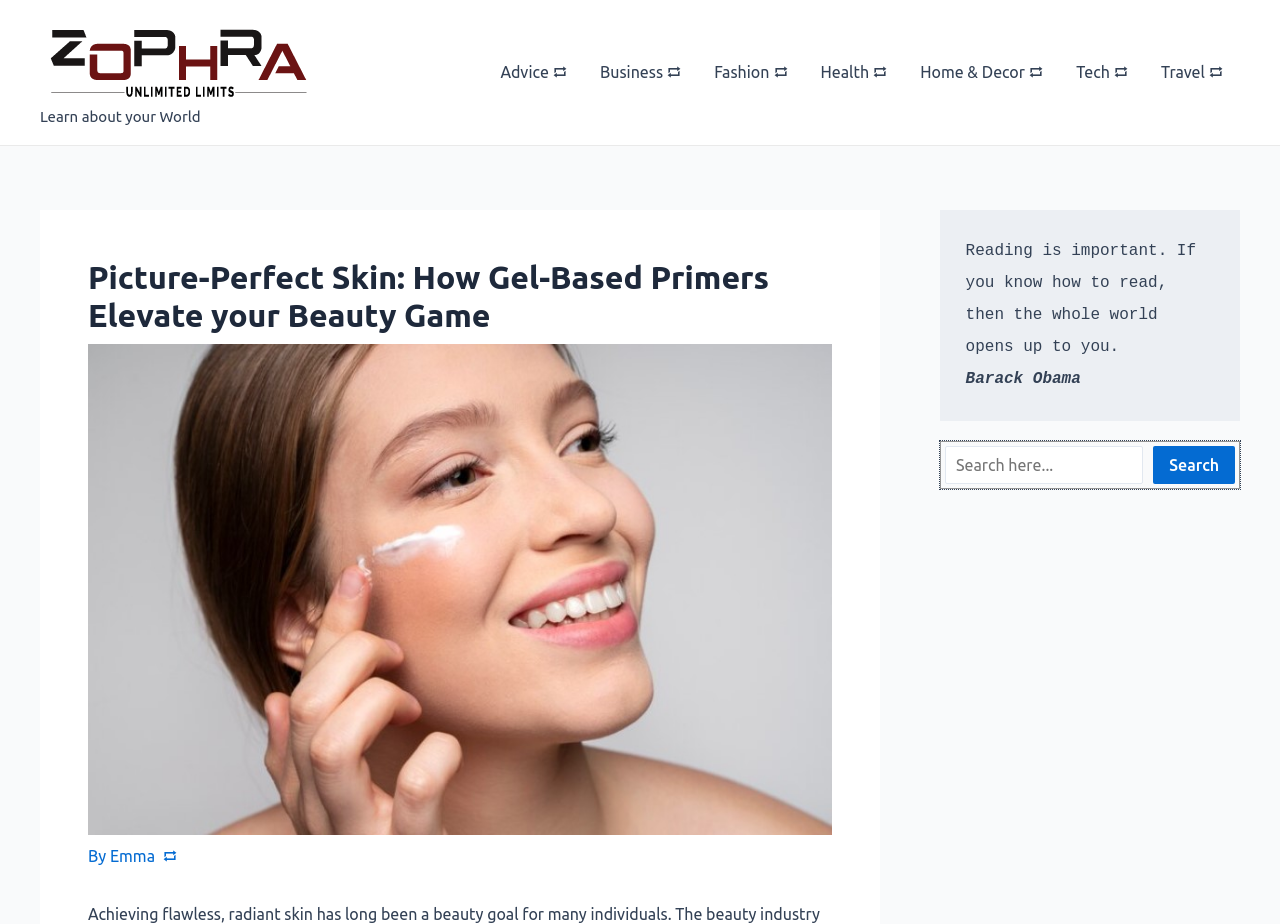Could you locate the bounding box coordinates for the section that should be clicked to accomplish this task: "Search for something".

[0.738, 0.482, 0.893, 0.524]